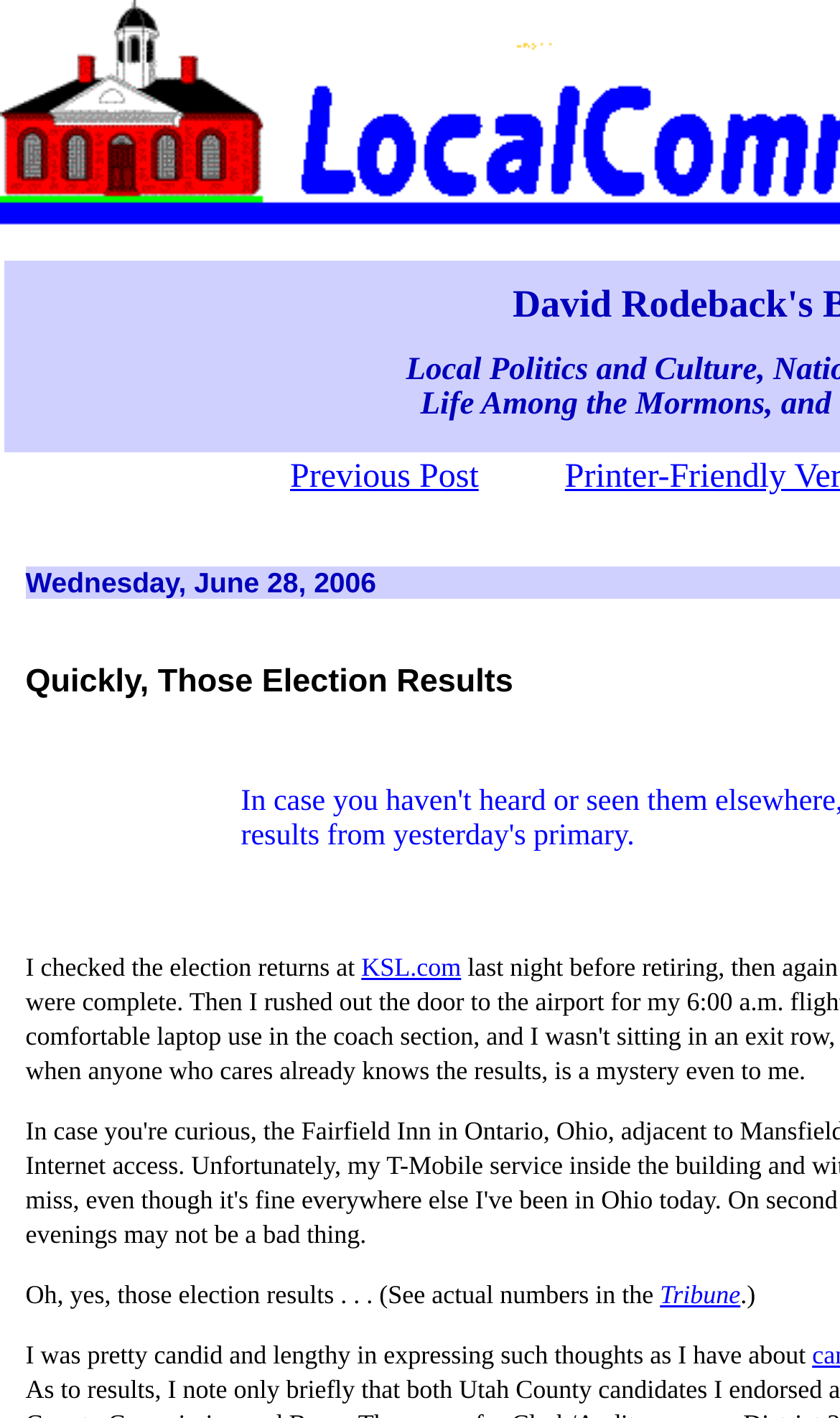Give a one-word or short phrase answer to this question: 
What website did the author check for election returns?

KSL.com